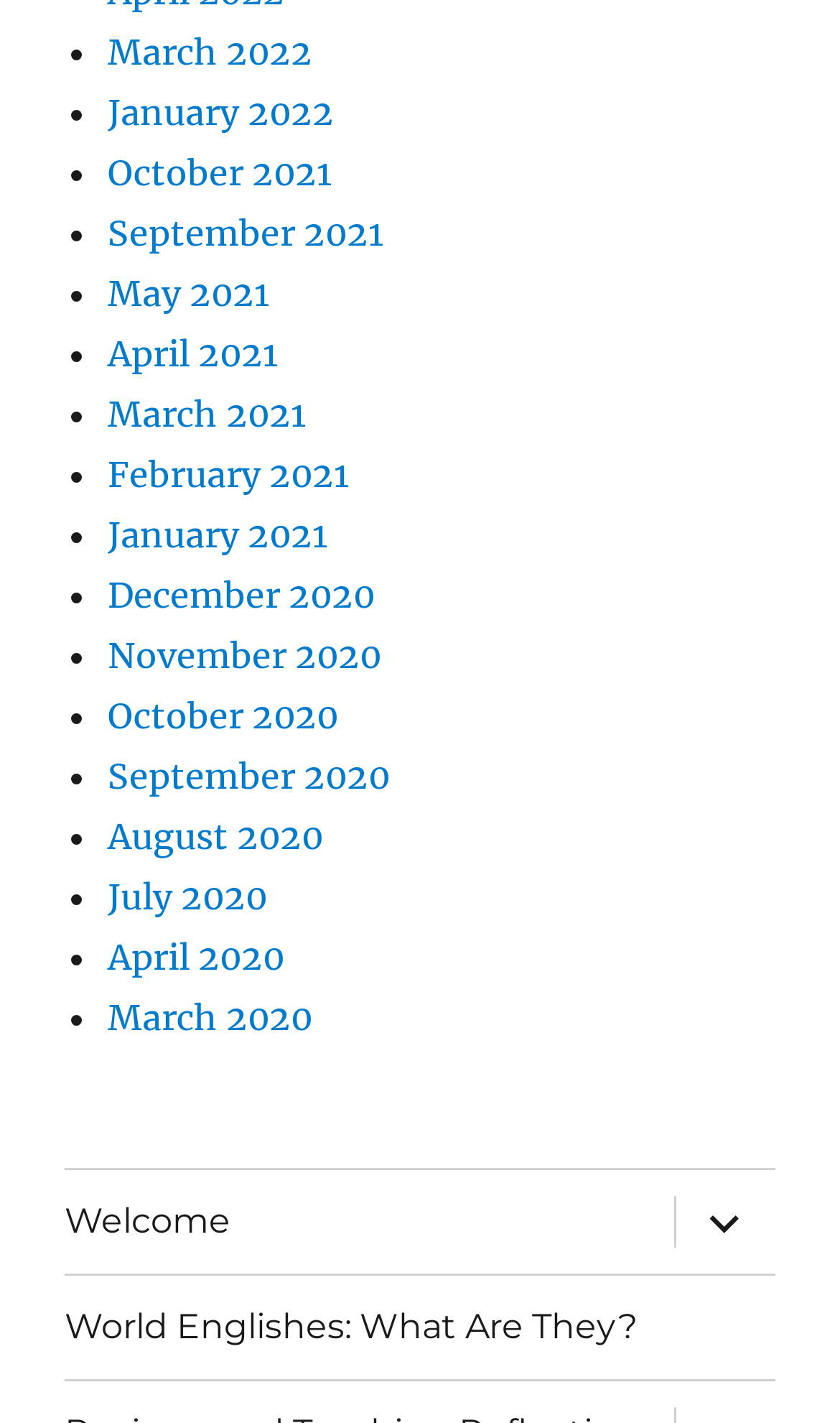What is the text of the link at the bottom of the webpage?
From the screenshot, supply a one-word or short-phrase answer.

Welcome